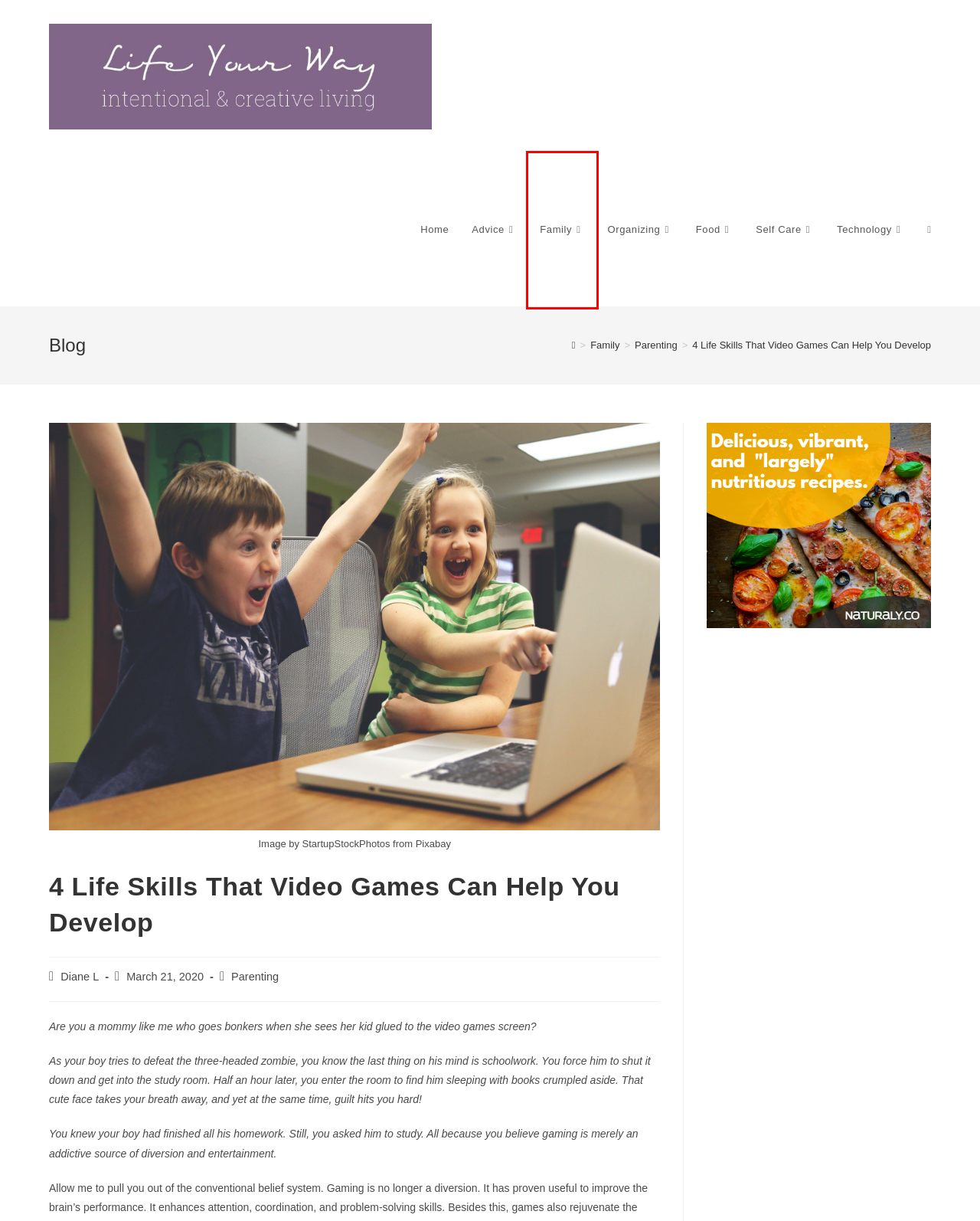You are looking at a screenshot of a webpage with a red bounding box around an element. Determine the best matching webpage description for the new webpage resulting from clicking the element in the red bounding box. Here are the descriptions:
A. Family Archives < Life Your Way
B. Diane L, Author at Life Your Way
C. Food Archives < Life Your Way
D. Organizing Archives < Life Your Way
E. Life Your Way < Intentional and Creative Living
F. Technology Archives < Life Your Way
G. Self Care Archives < Life Your Way
H. Parenting Archives < Life Your Way

A